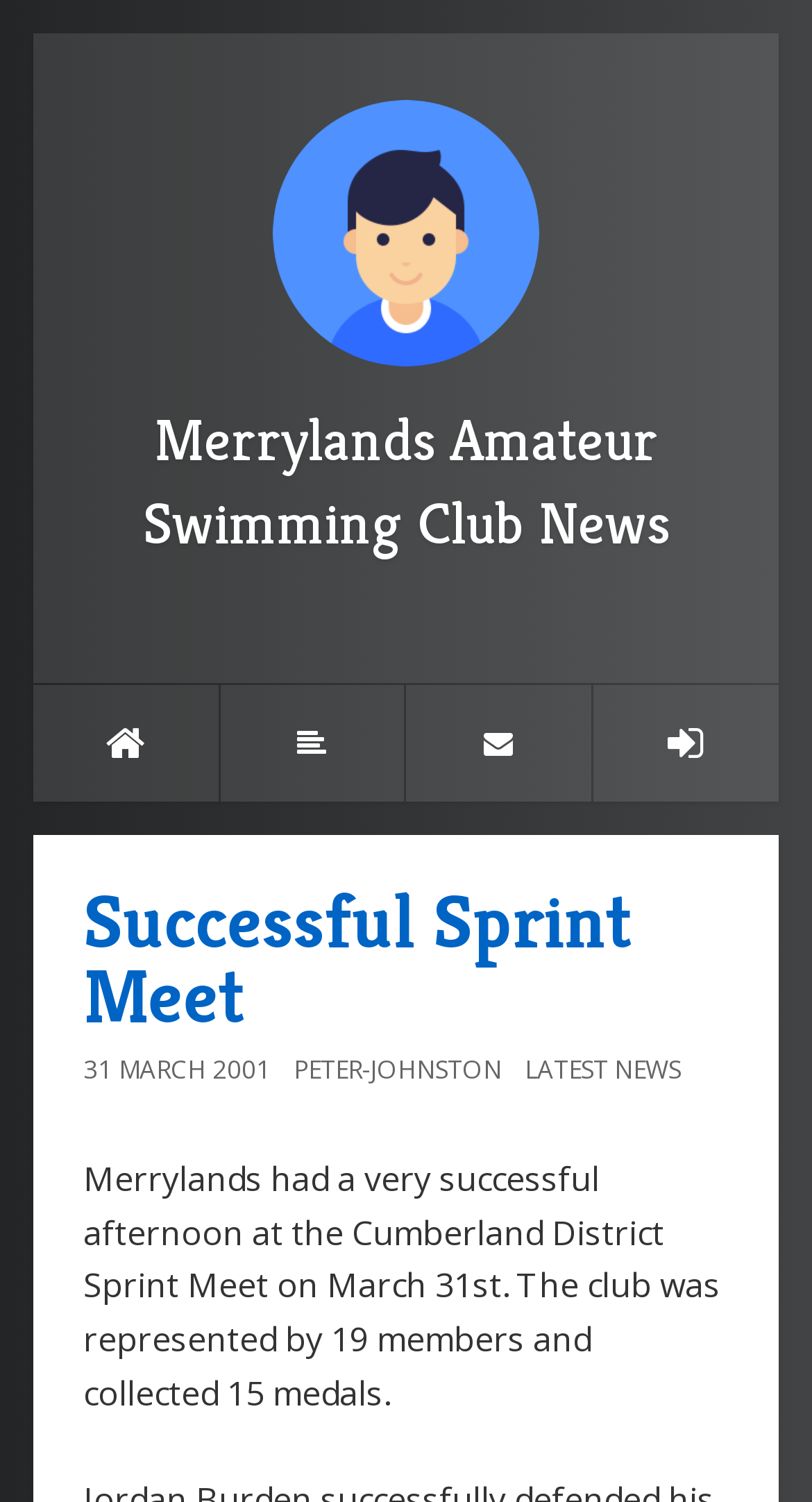How many members represented the club?
Please provide a single word or phrase as your answer based on the screenshot.

19